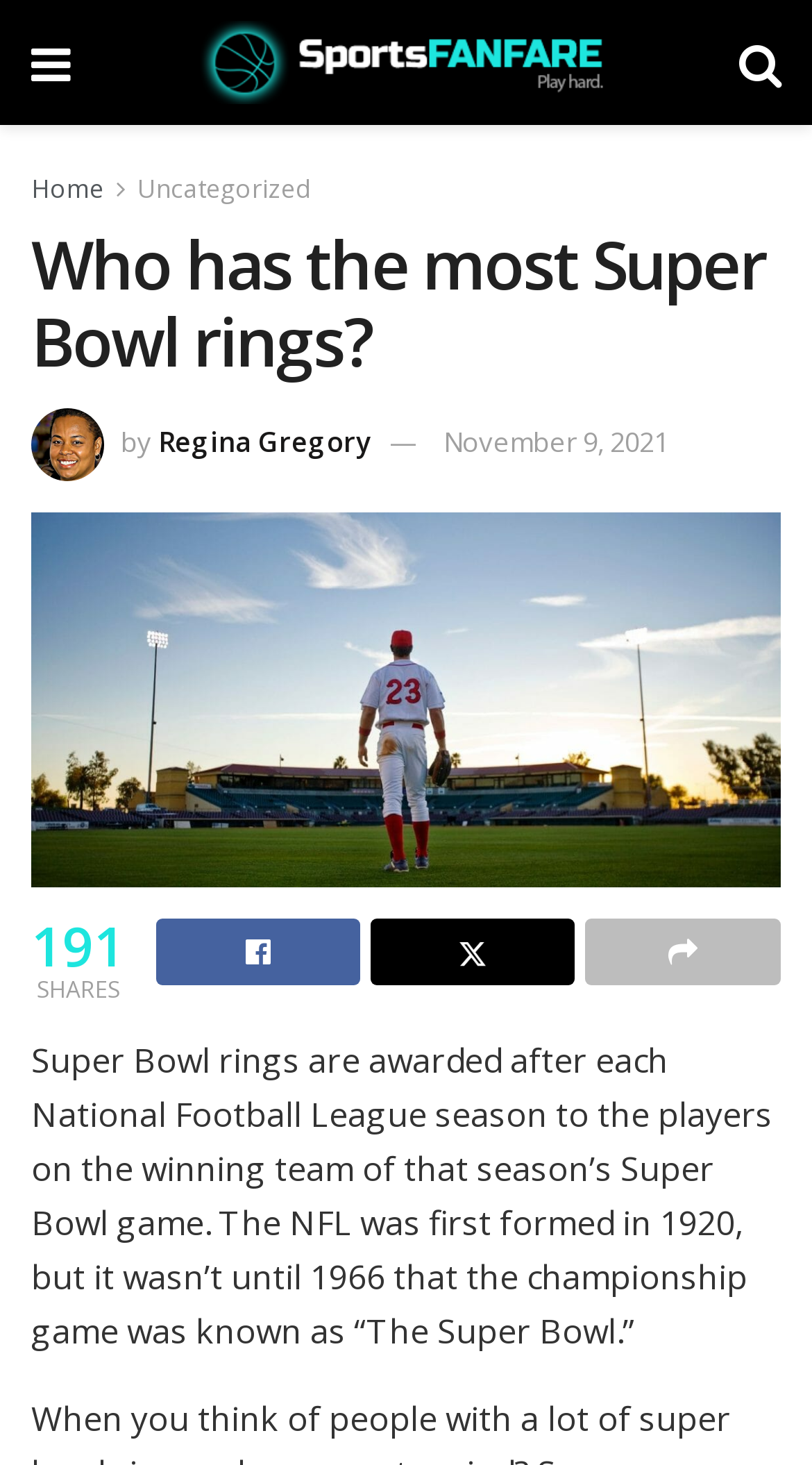What is the topic of this article?
Using the image as a reference, deliver a detailed and thorough answer to the question.

I found the topic of the article by reading the main text, which talks about Super Bowl rings and their history.